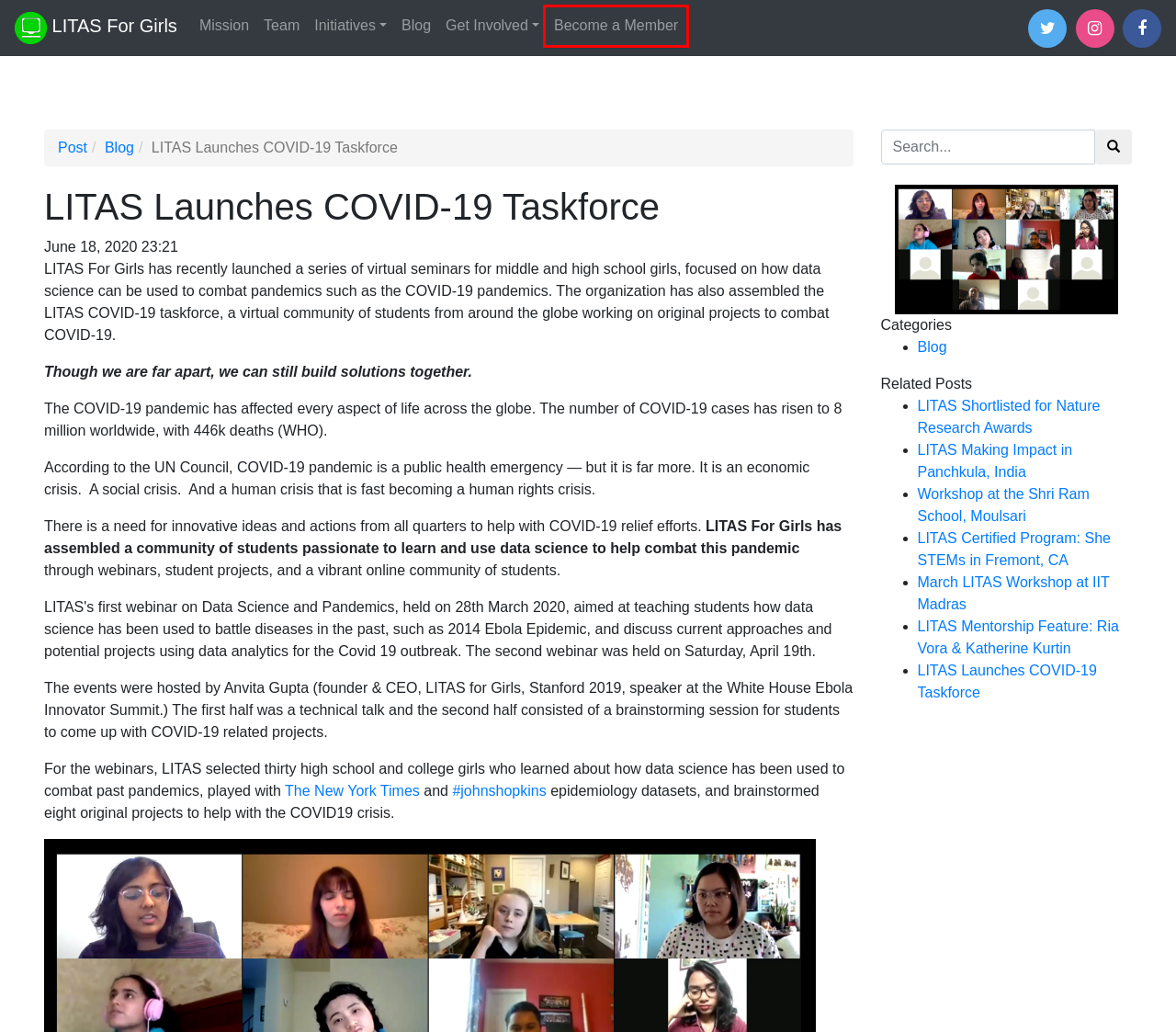Examine the screenshot of a webpage featuring a red bounding box and identify the best matching webpage description for the new page that results from clicking the element within the box. Here are the options:
A. Litas For Girls | March LITAS Workshop at IIT Madras
B. Litas For Girls | Become a Member
C. Litas For Girls | LITAS Certified Program: She STEMs in Fremont, CA
D. Litas For Girls | Workshop at the Shri Ram School, Moulsari
E. Litas For Girls | LITAS Mentorship Feature: Ria Vora & Katherine
F. Litas For Girls | Initiatives
G. Litas For Girls | Blog
H. Litas For Girls | LITAS Shortlisted for Nature Research Awards

B